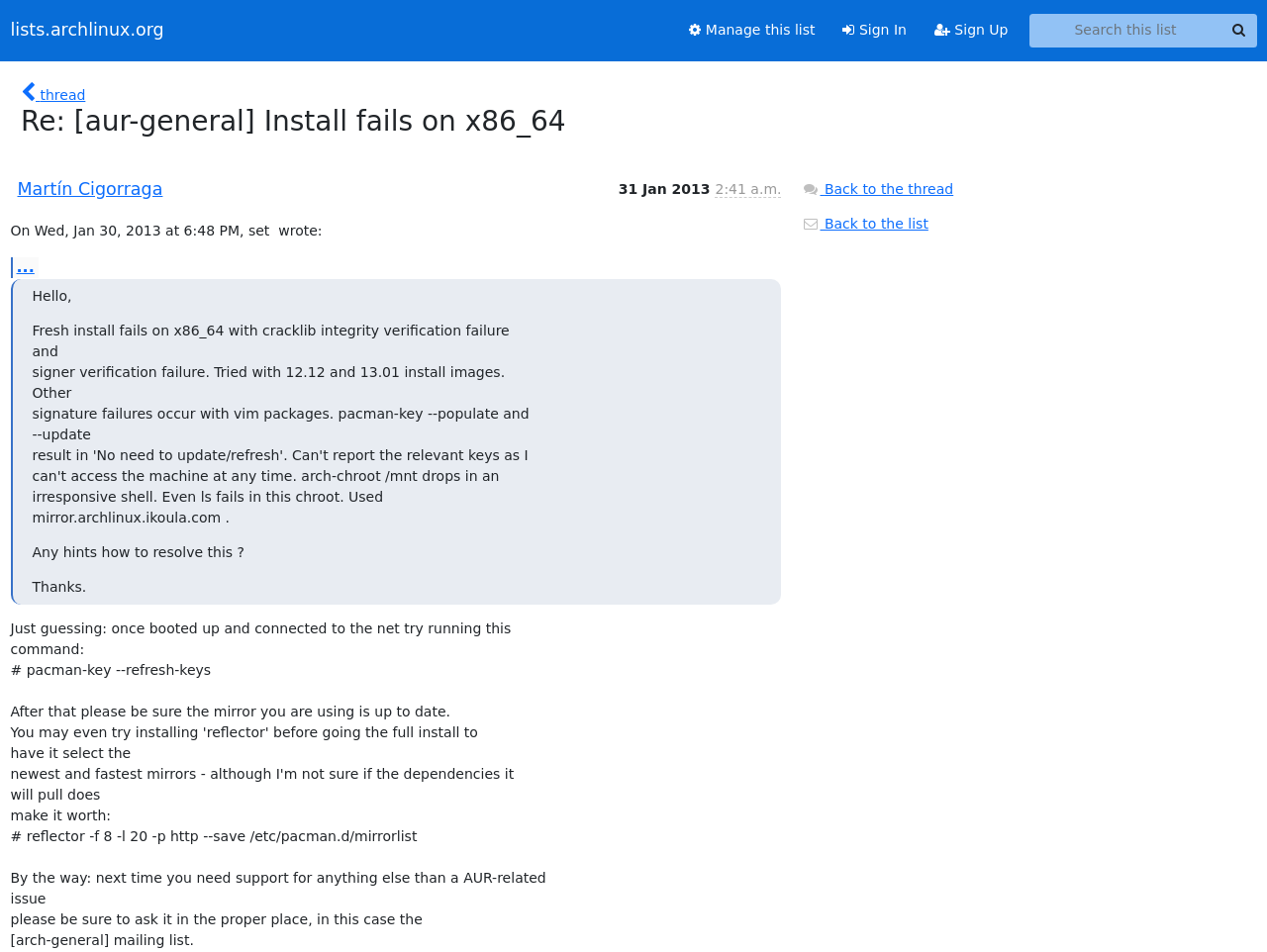Carefully observe the image and respond to the question with a detailed answer:
What is the content of the blockquote?

I found a blockquote element that contains the text 'Hello,', 'Any hints how to resolve this?', and 'Thanks.', which appears to be a message or a comment from the author.